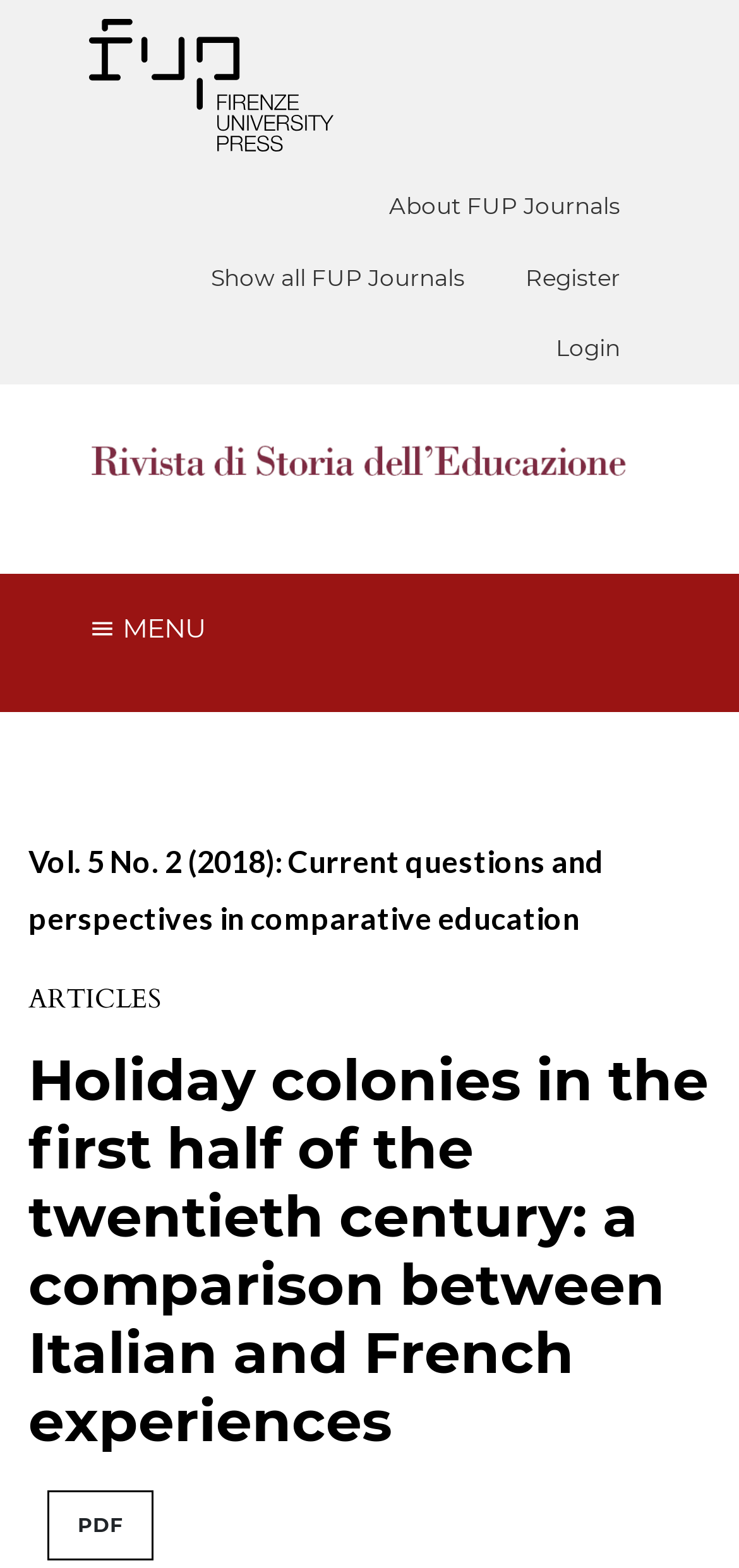Please locate the bounding box coordinates of the element's region that needs to be clicked to follow the instruction: "Browse the menu". The bounding box coordinates should be provided as four float numbers between 0 and 1, i.e., [left, top, right, bottom].

[0.12, 0.366, 0.32, 0.436]